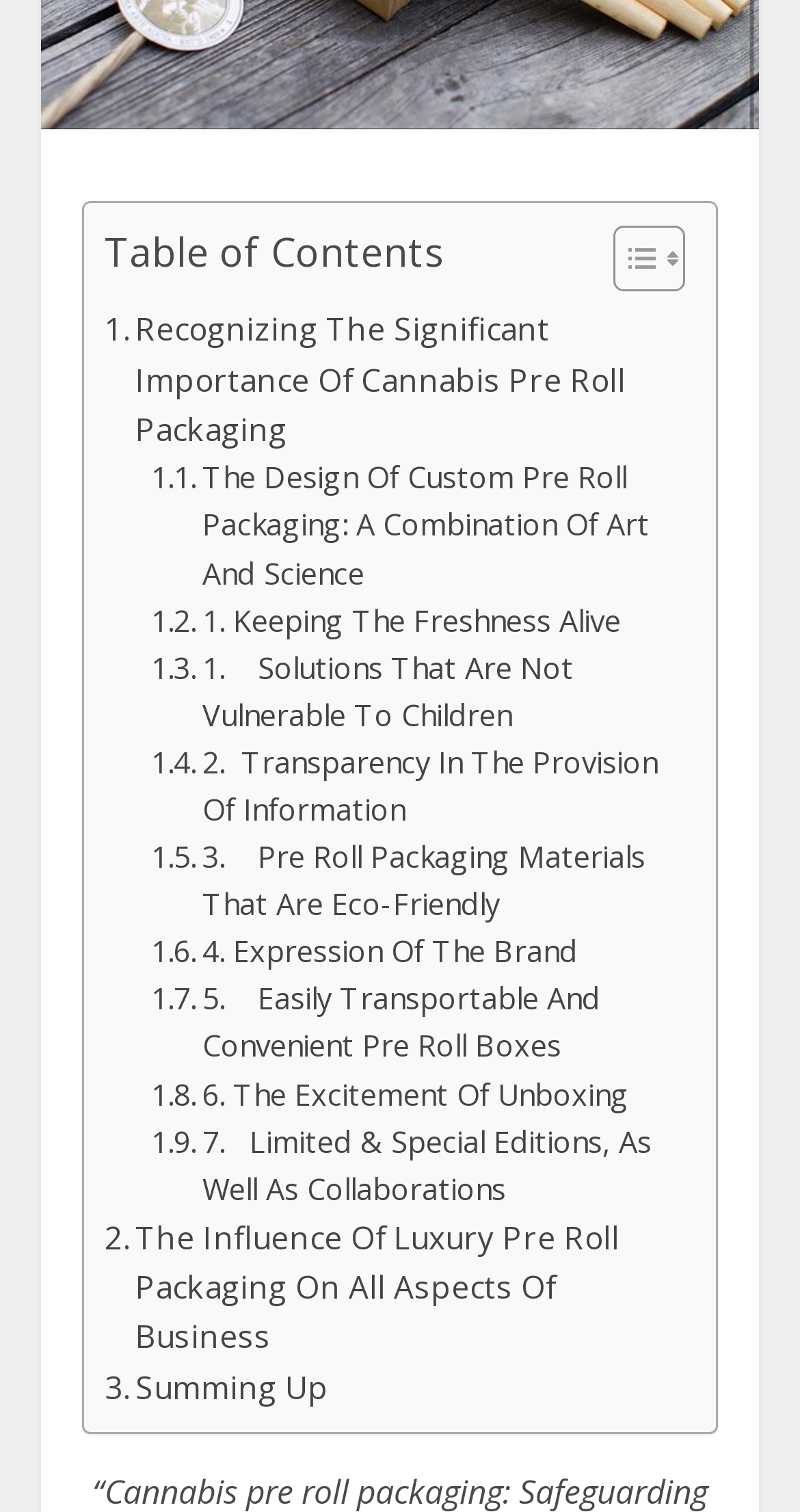Find the bounding box coordinates of the element you need to click on to perform this action: 'Read about recognizing the significant importance of cannabis pre roll packaging'. The coordinates should be represented by four float values between 0 and 1, in the format [left, top, right, bottom].

[0.131, 0.201, 0.844, 0.3]